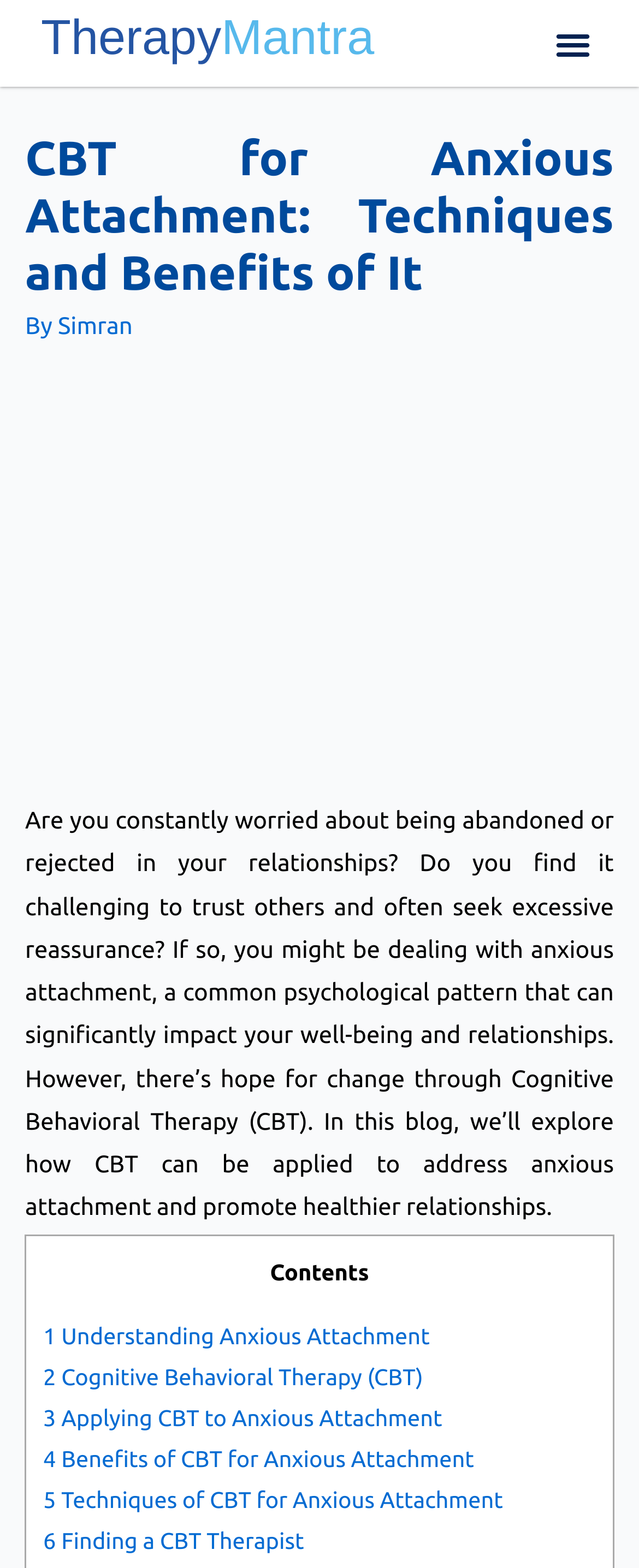Please determine the primary heading and provide its text.

CBT for Anxious Attachment: Techniques and Benefits of It